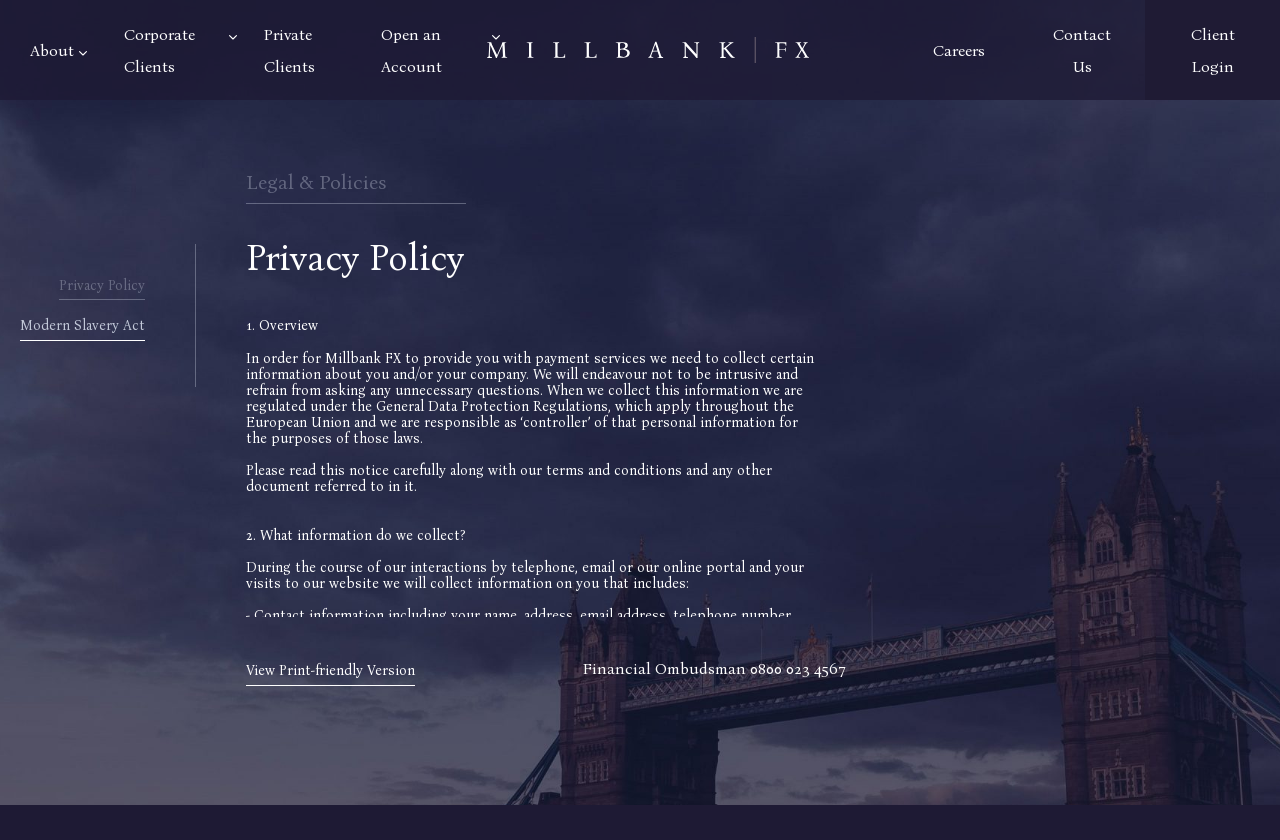Give a one-word or phrase response to the following question: What is the purpose of the 'View Print-friendly Version' link?

To view a print-friendly version